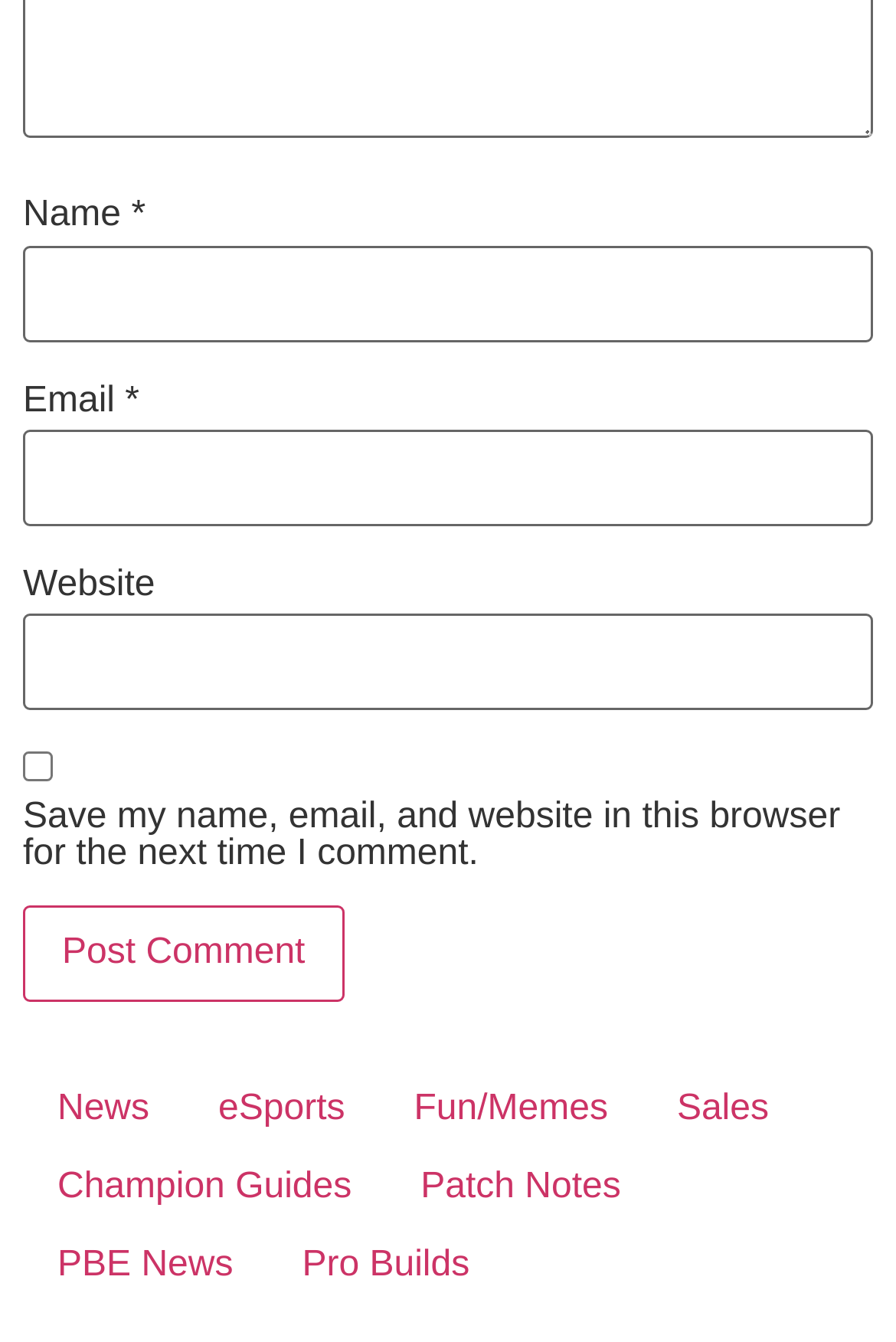Using the information in the image, give a detailed answer to the following question: What is the function of the button?

The button is located below the checkbox and has the text 'Post Comment'. This implies that its function is to submit the user's comment after filling in the required fields.